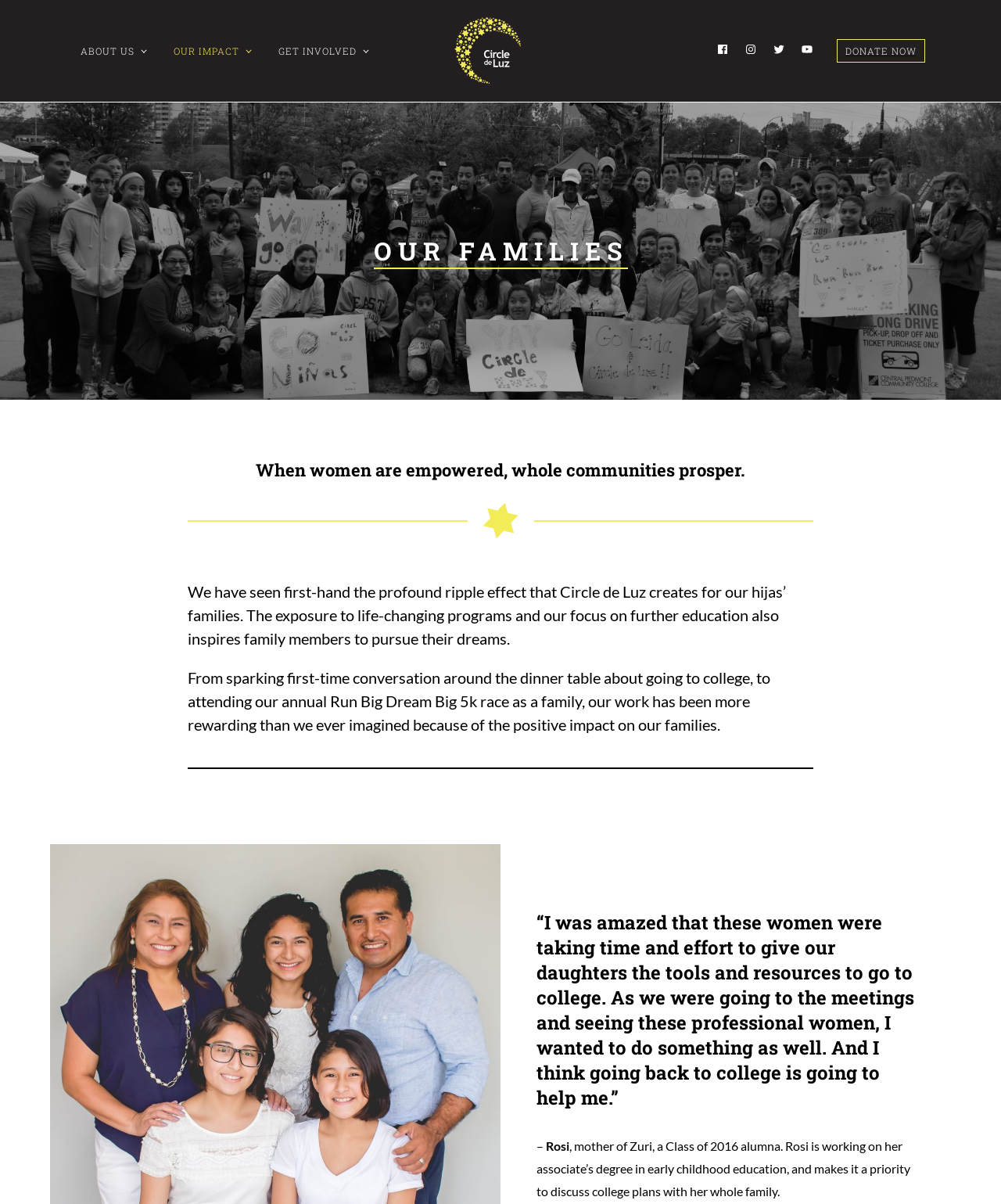What is the purpose of the organization? Please answer the question using a single word or phrase based on the image.

Empowering women